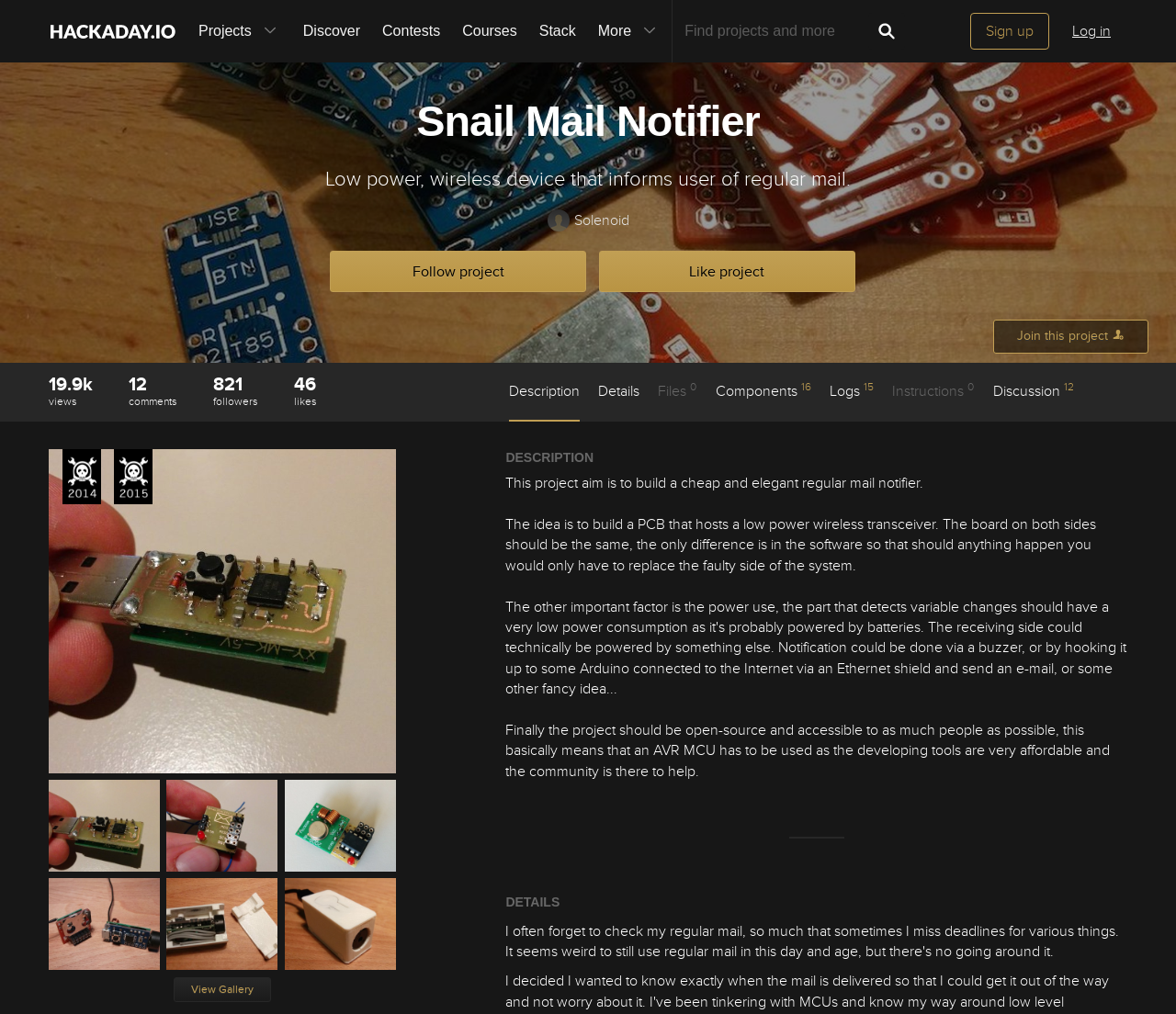Can you give a detailed response to the following question using the information from the image? What is the purpose of this project?

I found the answer by reading the description of the project which is located in the 'DESCRIPTION' section of the webpage.